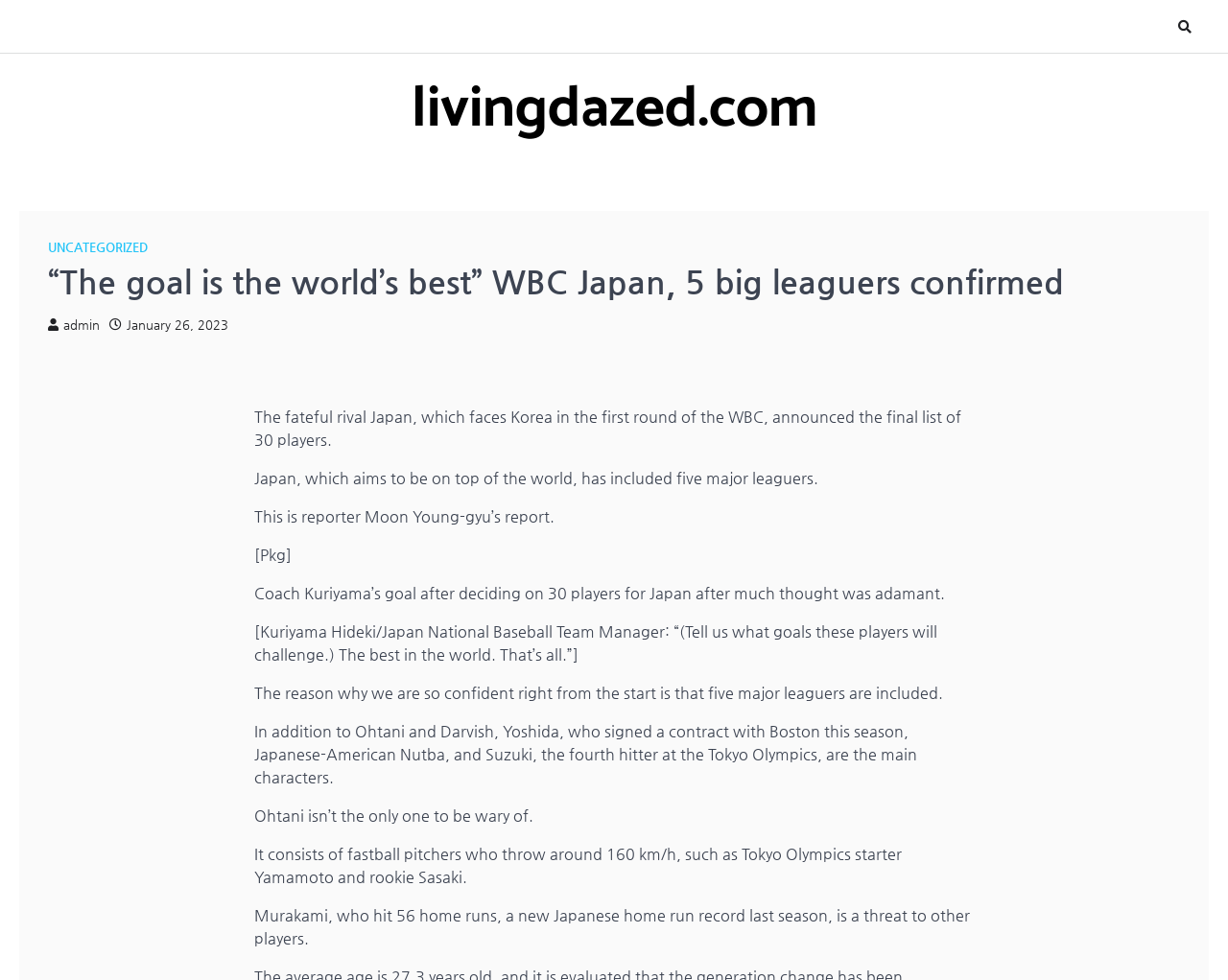What is the goal of Japan's baseball team?
Please provide a single word or phrase as your answer based on the screenshot.

To be the best in the world